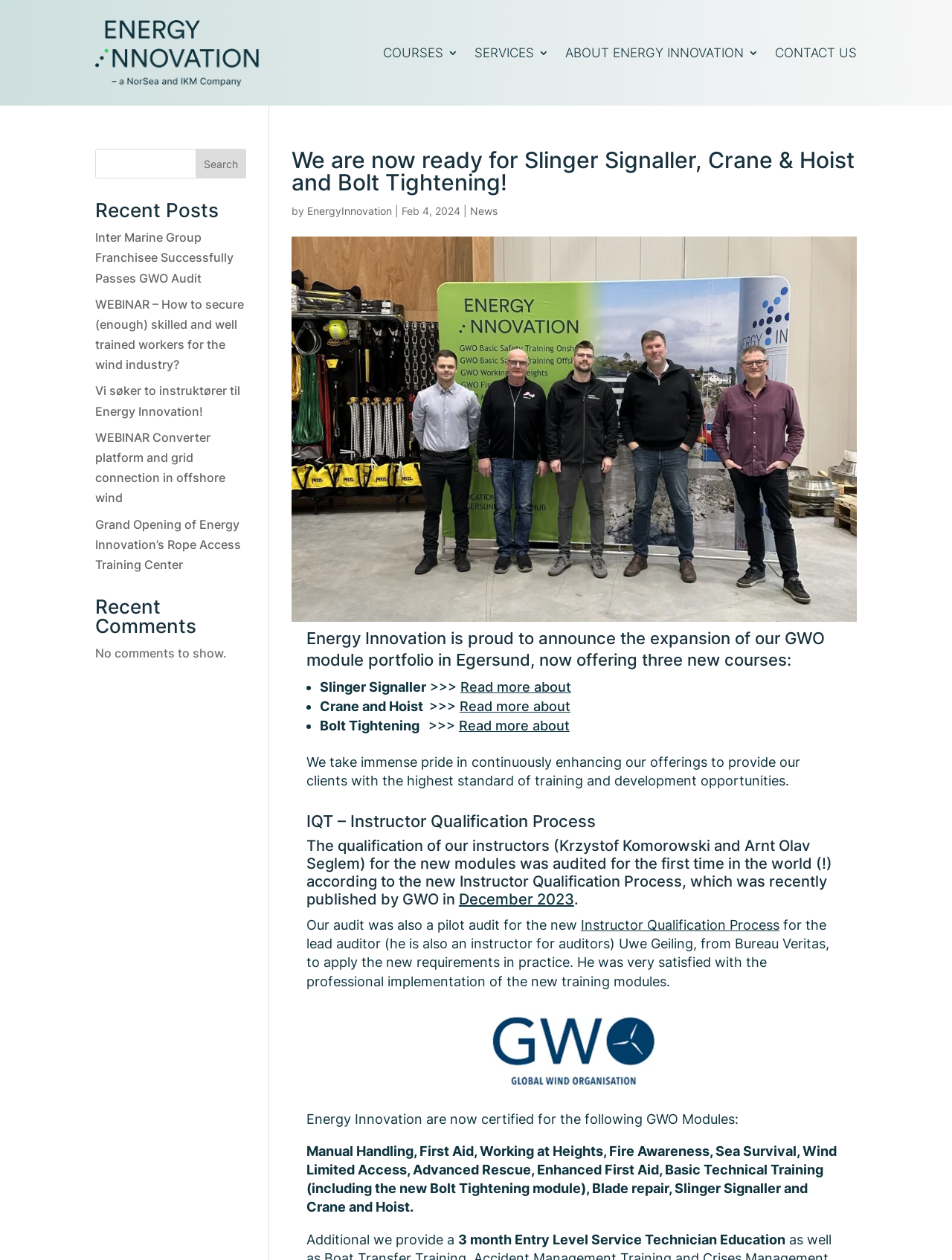How many months is the Entry Level Service Technician Education?
Give a single word or phrase answer based on the content of the image.

3 months